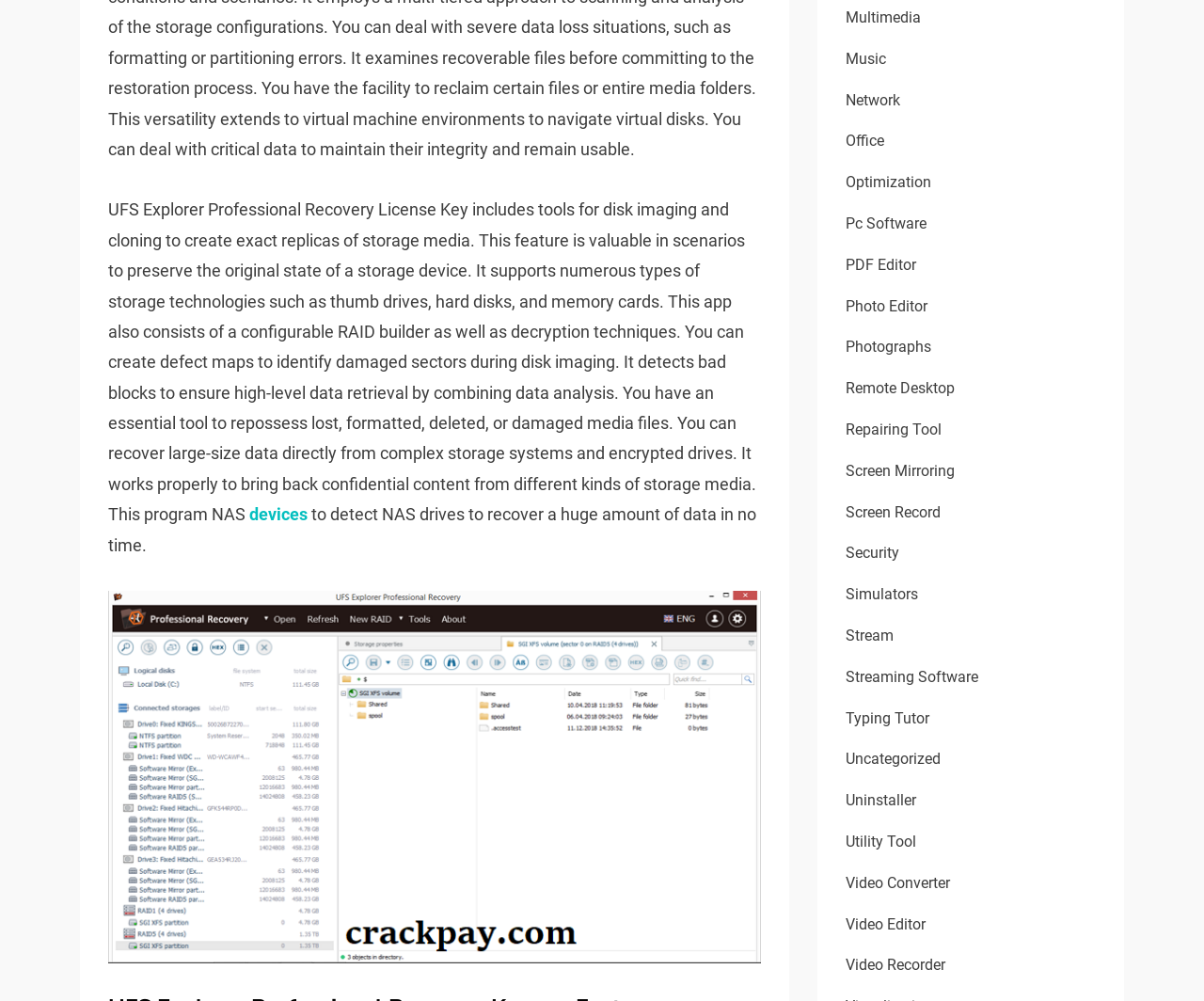With reference to the screenshot, provide a detailed response to the question below:
What is the main purpose of UFS Explorer Professional Recovery?

Based on the text description, UFS Explorer Professional Recovery is a tool that can be used to recover lost, formatted, deleted, or damaged media files from various storage media. It has features such as disk imaging and cloning, configurable RAID builder, and decryption techniques to ensure high-level data retrieval.